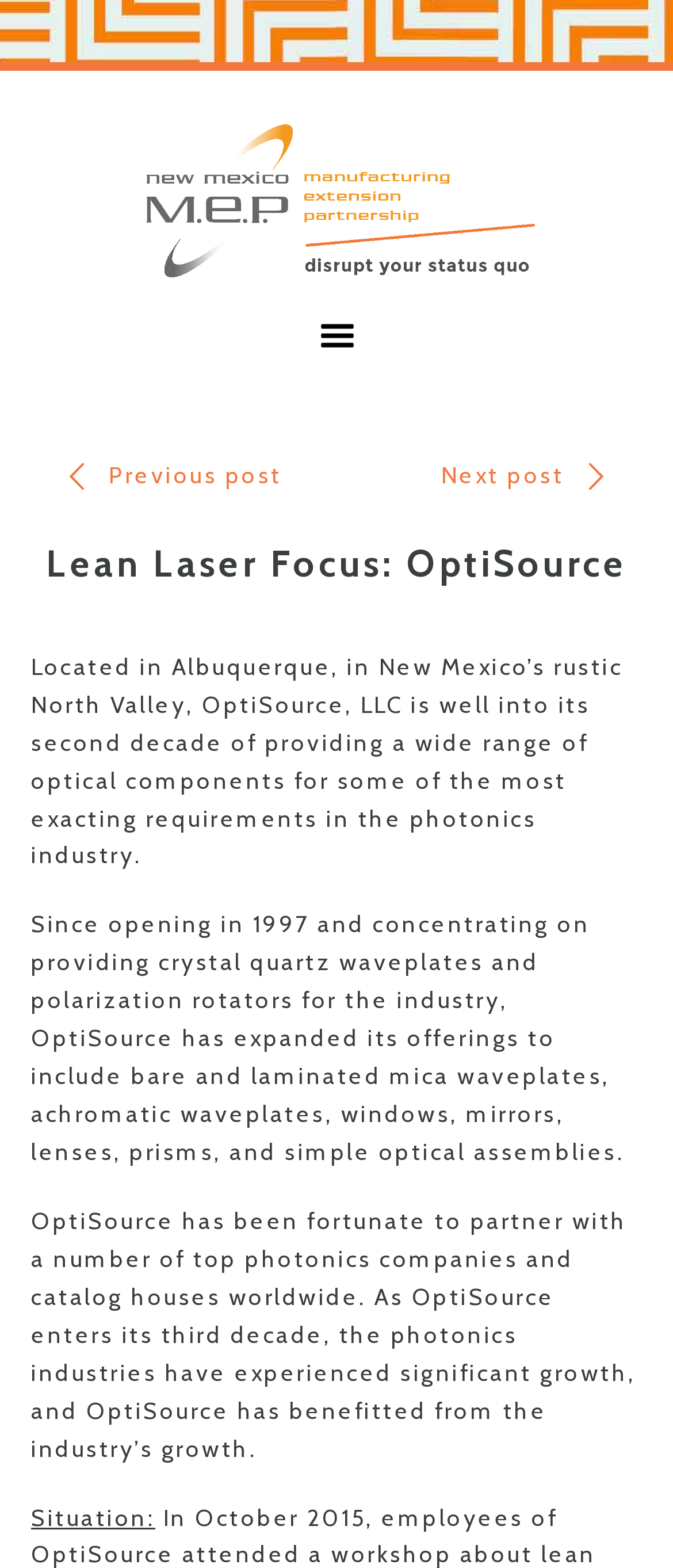What is the name of the company?
Examine the webpage screenshot and provide an in-depth answer to the question.

I found the answer by looking at the text 'Lean Laser Focus: OptiSource' which is a heading on the webpage, and also in the text 'Located in Albuquerque, in New Mexico’s rustic North Valley, OptiSource, LLC is well into its second decade...' which provides more information about the company.